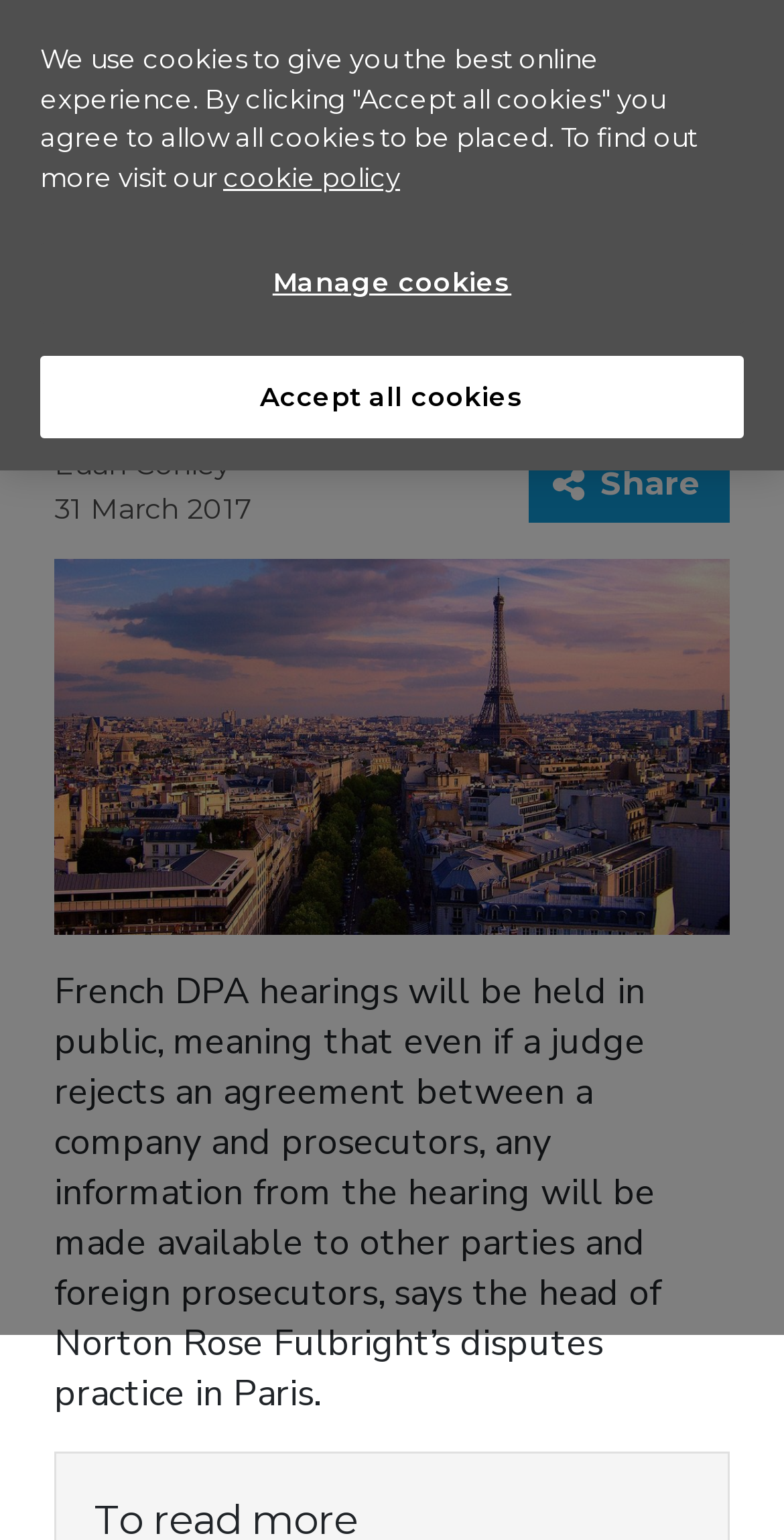Provide a brief response to the question below using a single word or phrase: 
What is the logo of the website?

GIR logo